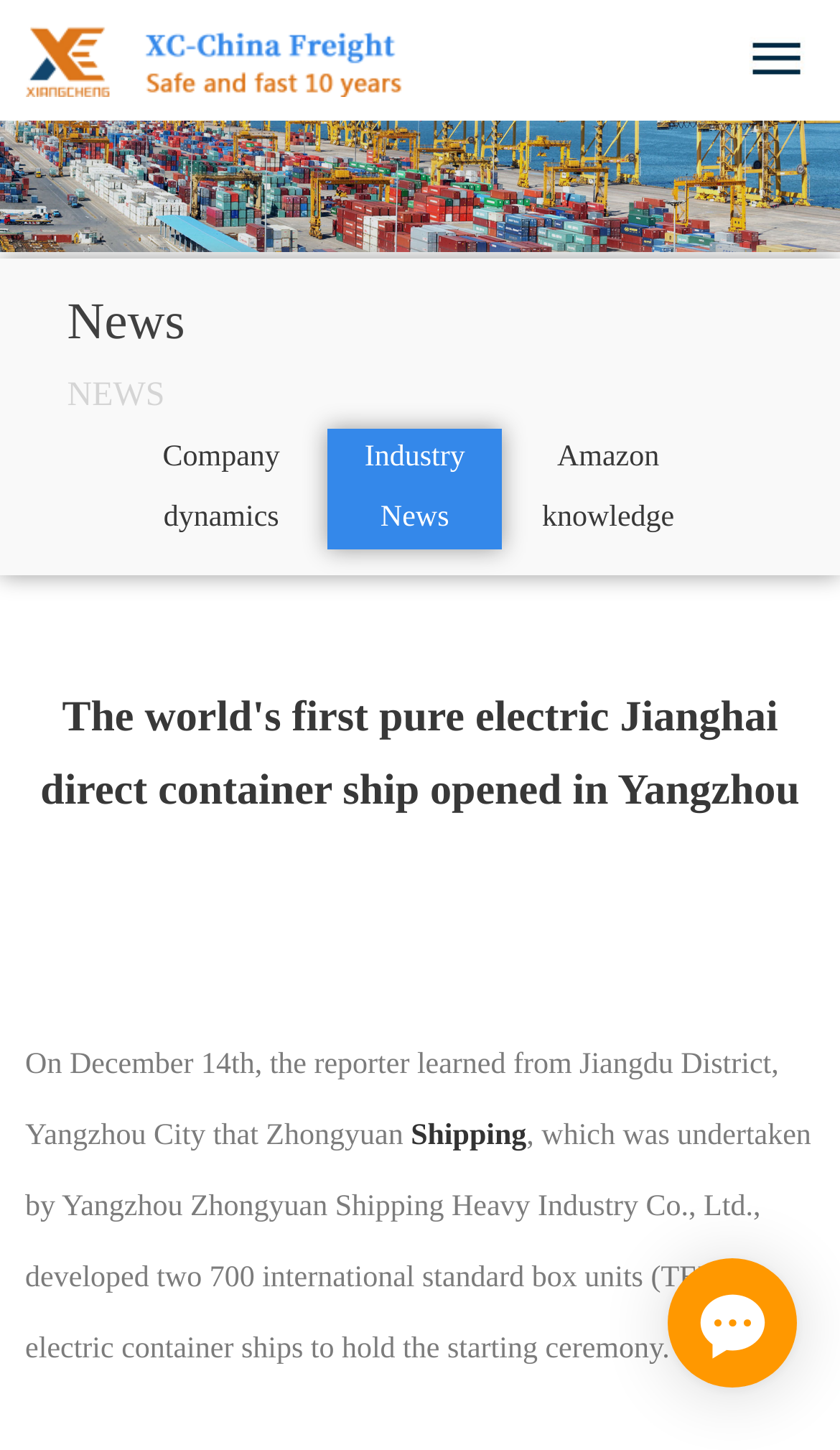How many electric container ships were developed by Zhongyuan Shipping?
Provide a concise answer using a single word or phrase based on the image.

Two